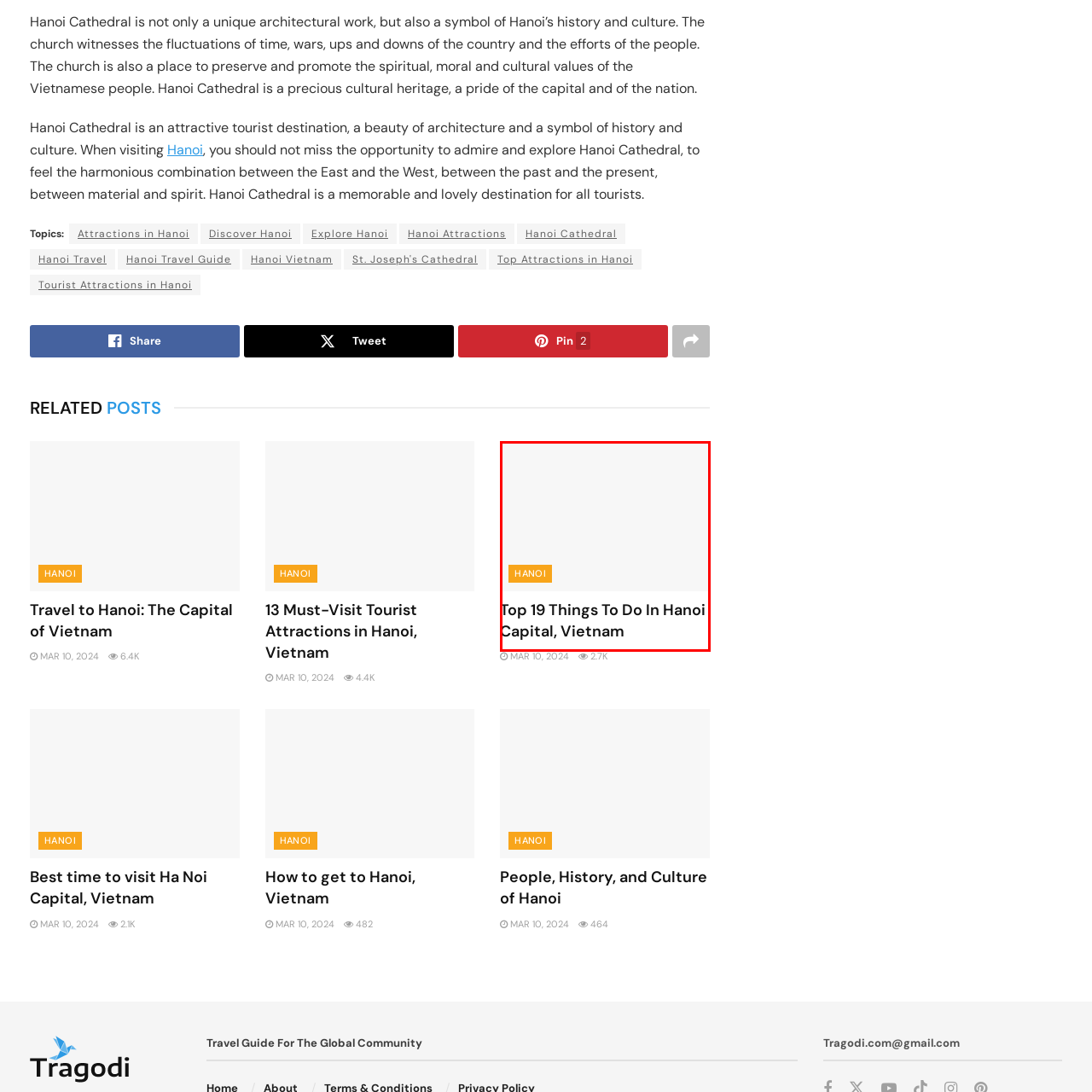Offer an in-depth caption for the image content enclosed by the red border.

The image features the title "Top 19 Things To Do In Hanoi Capital, Vietnam," highlighting some of the most exciting and culturally enriching activities one can experience in Hanoi. This vibrant city is known for its rich history and blend of Eastern and Western influences. Additionally, the image includes a prominent link labeled "HANOI," which likely directs to more information or related content about the city. This graphic serves to attract tourists and provide insights into must-visit places and experiences in Vietnam's capital, encouraging exploration and cultural appreciation.